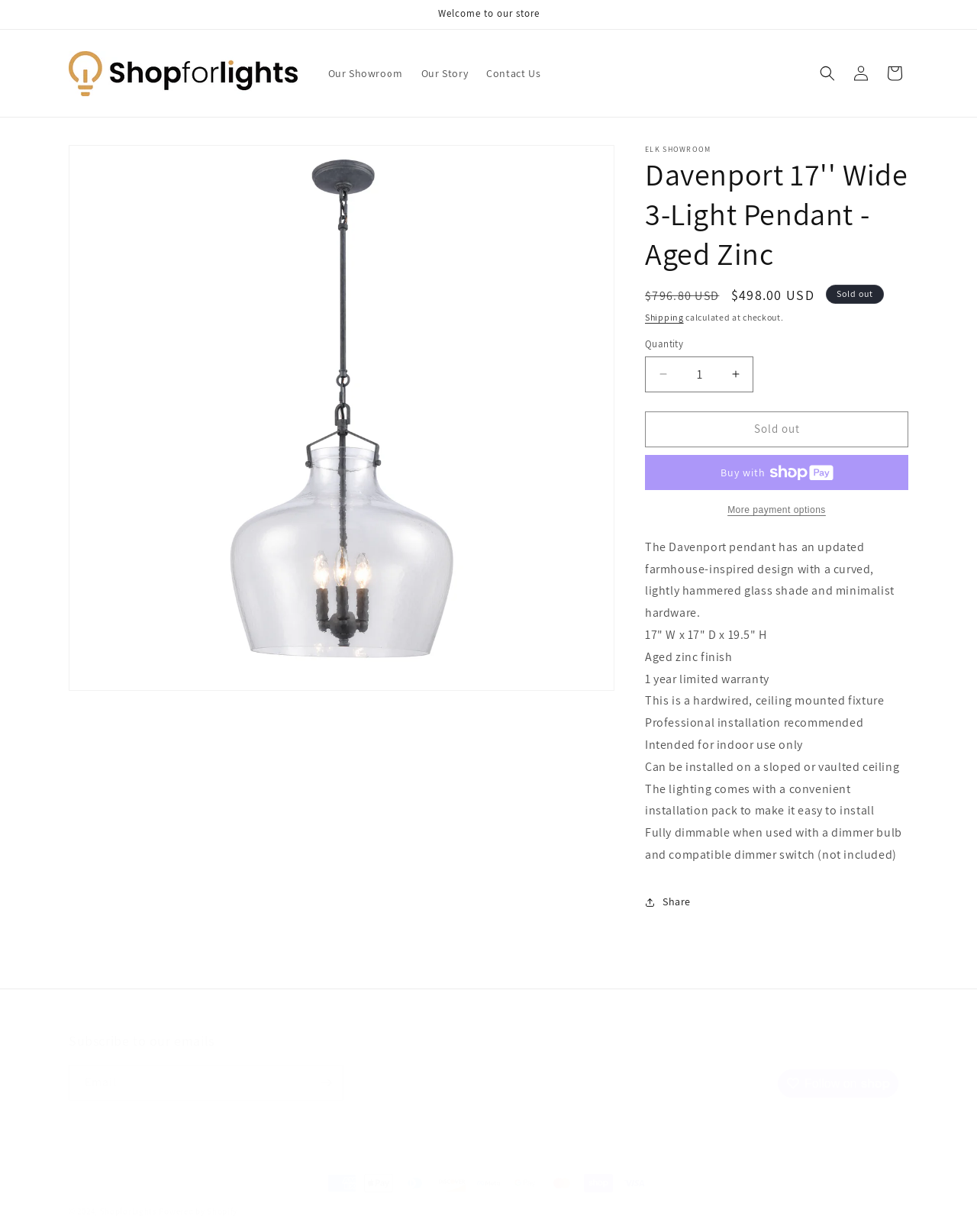Locate the bounding box coordinates of the clickable area needed to fulfill the instruction: "Subscribe to our emails".

[0.316, 0.864, 0.351, 0.894]